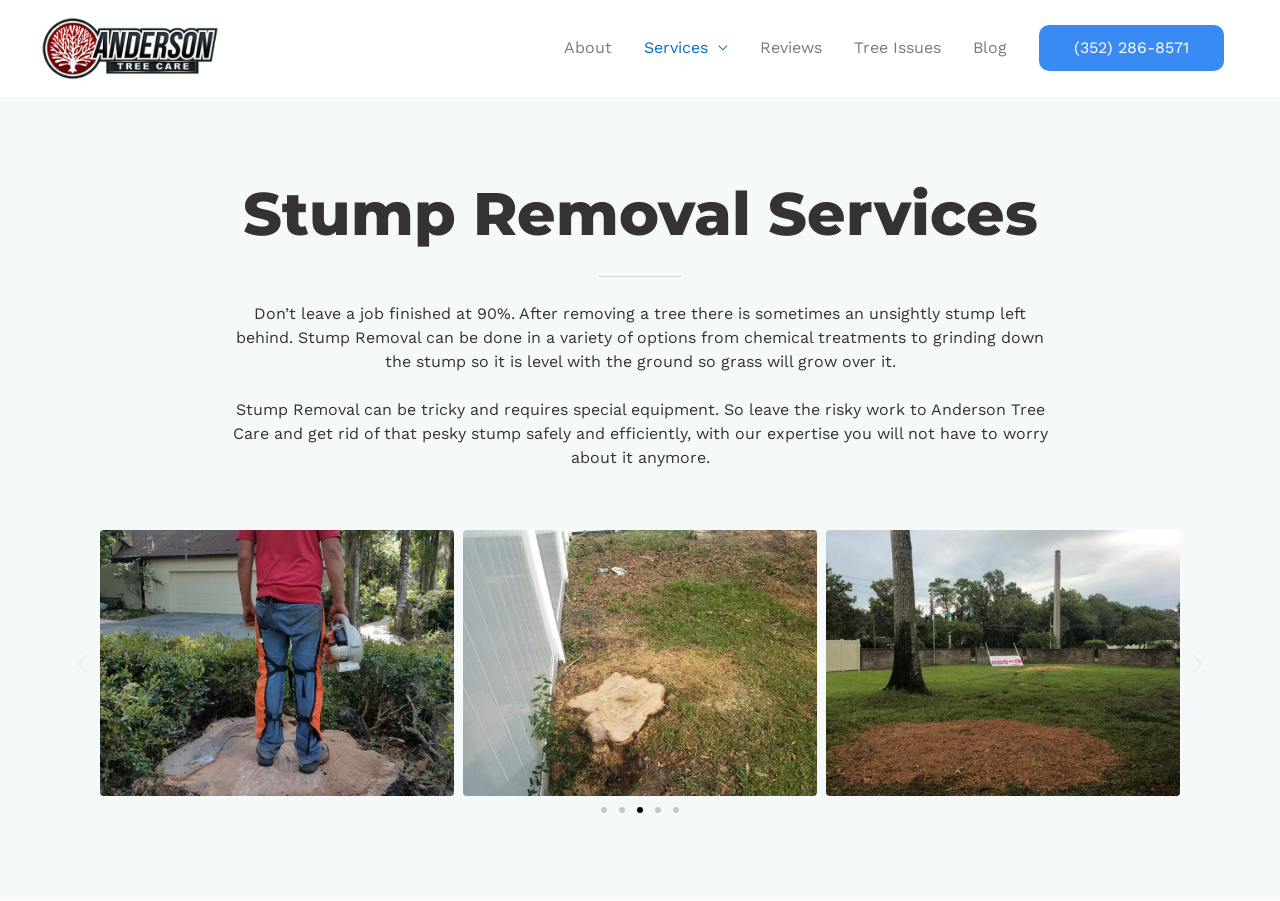Pinpoint the bounding box coordinates of the element to be clicked to execute the instruction: "Go to the 'Services' page".

[0.491, 0.018, 0.581, 0.089]